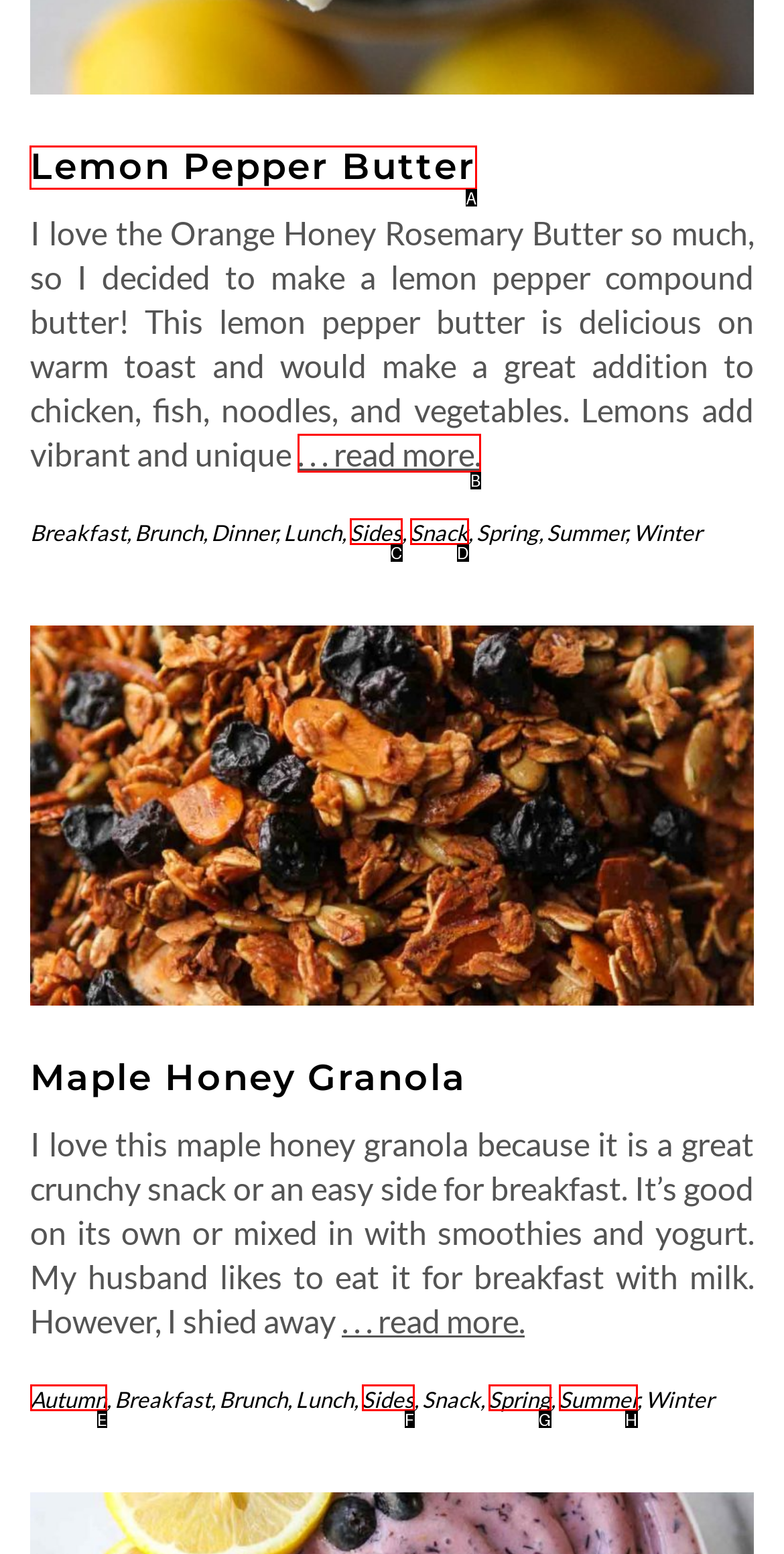What letter corresponds to the UI element to complete this task: Click on Lemon Pepper Butter
Answer directly with the letter.

A